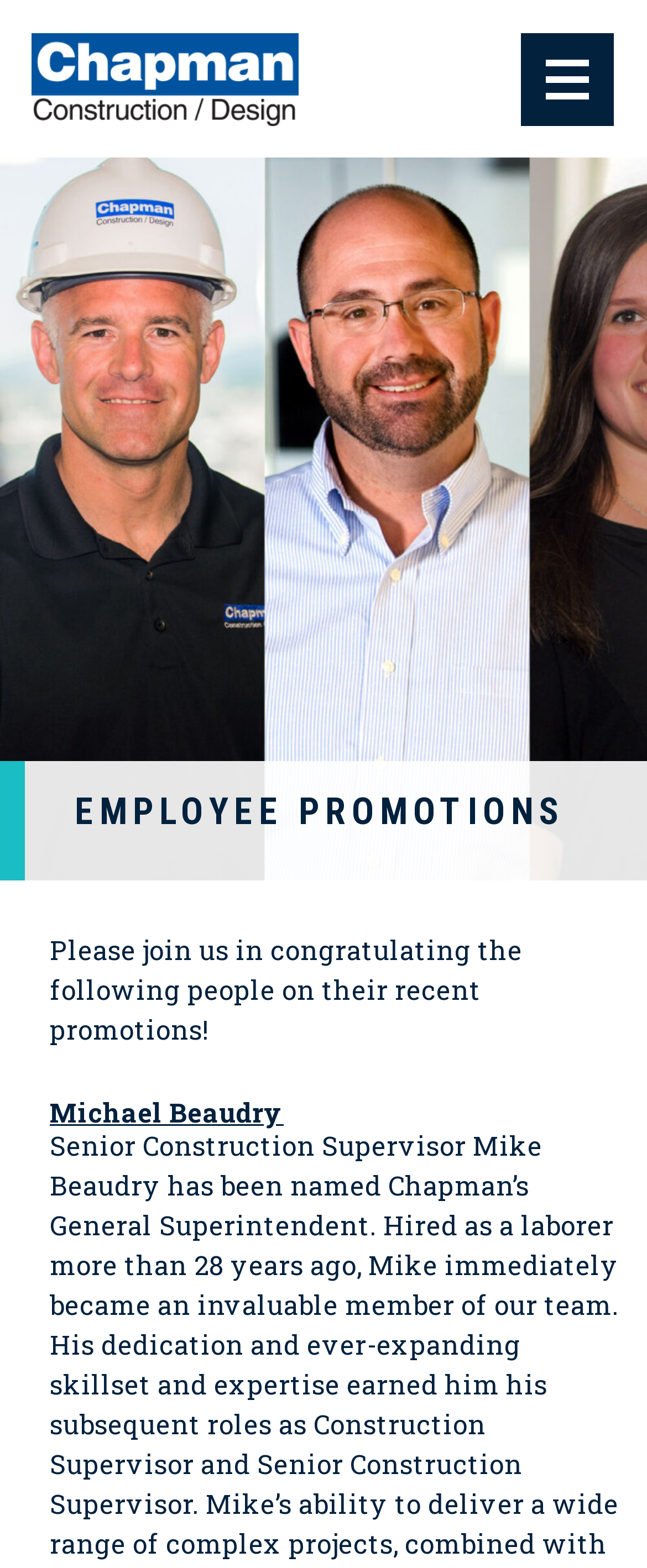Identify the bounding box for the given UI element using the description provided. Coordinates should be in the format (top-left x, top-left y, bottom-right x, bottom-right y) and must be between 0 and 1. Here is the description: Michael Beaudry

[0.077, 0.698, 0.438, 0.72]